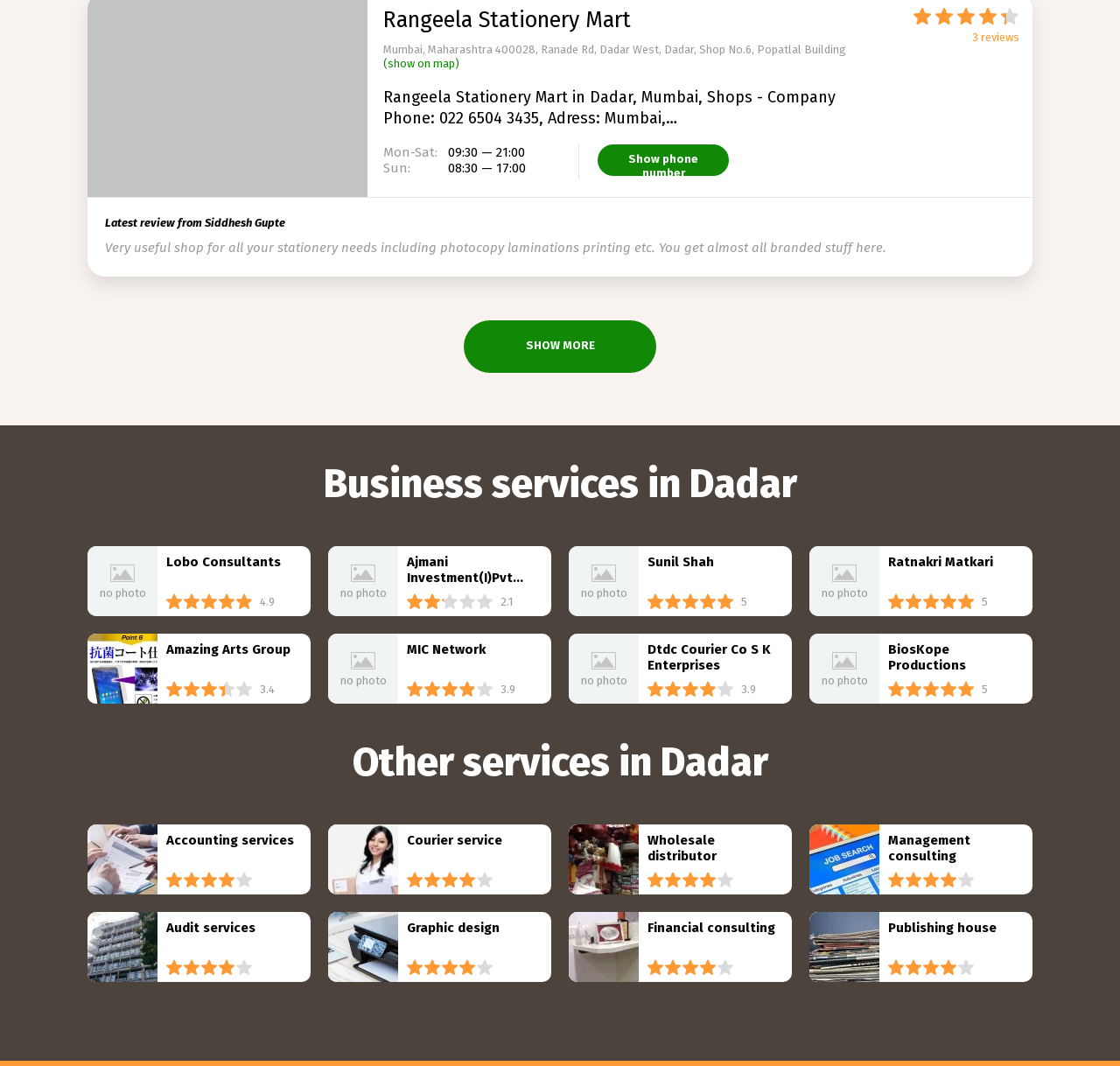Extract the bounding box coordinates of the UI element described by: "parent_node: Audit services". The coordinates should include four float numbers ranging from 0 to 1, e.g., [left, top, right, bottom].

[0.078, 0.855, 0.141, 0.921]